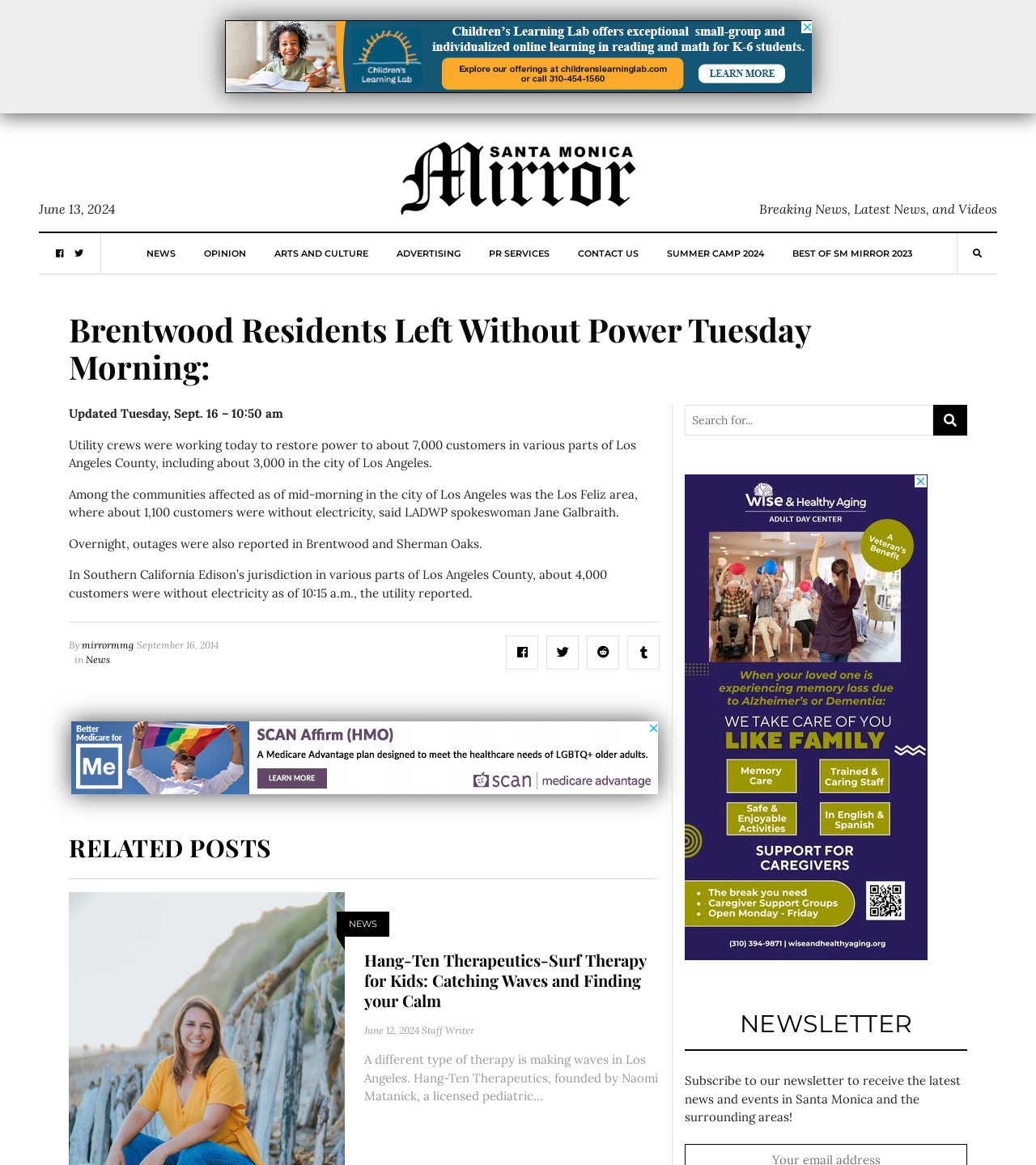Create a detailed narrative of the webpage’s visual and textual elements.

The webpage appears to be a news article from the SM Mirror, with the title "Brentwood Residents Left Without Power Tuesday Morning:" at the top. Below the title, there is a brief update on the power outage, stating that utility crews are working to restore power to around 7,000 customers in various parts of Los Angeles County.

On the top-left corner, there is a logo of SM Mirror, accompanied by a link to the website. Next to it, there is a date "June 13, 2024" and a tagline "Breaking News, Latest News, and Videos". A series of links to different sections of the website, including NEWS, OPINION, ARTS AND CULTURE, ADVERTISING, PR SERVICES, CONTACT US, SUMMER CAMP 2024, and BEST OF SM MIRROR 2023, are placed horizontally below the logo.

The main content of the article is divided into several paragraphs, describing the power outage situation in different areas, including Los Feliz, Brentwood, and Sherman Oaks. The article also mentions the number of customers affected by the outage.

On the right side of the page, there is a section with a heading "RELATED POSTS", which lists a few related news articles, including "Hang-Ten Therapeutics-Surf Therapy for Kids: Catching Waves and Finding your Calm". Below this section, there is a search bar with a magnifying glass icon.

At the bottom of the page, there is a newsletter subscription section, encouraging users to subscribe to receive the latest news and events in Santa Monica and the surrounding areas. Throughout the page, there are several advertisements and iframes, including a large advertisement at the top of the page.